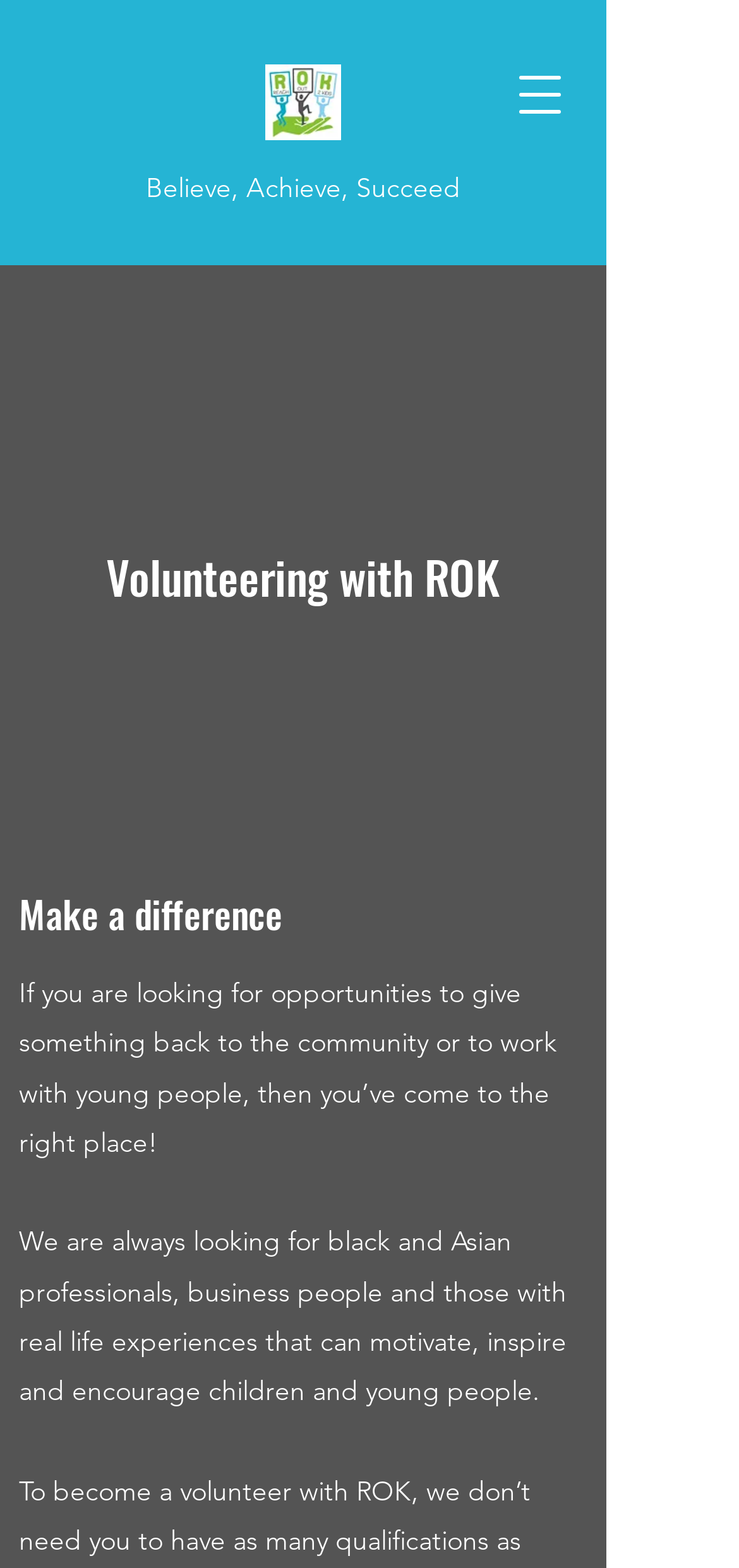What is the target audience of ROK's volunteering program?
Relying on the image, give a concise answer in one word or a brief phrase.

Children and young people